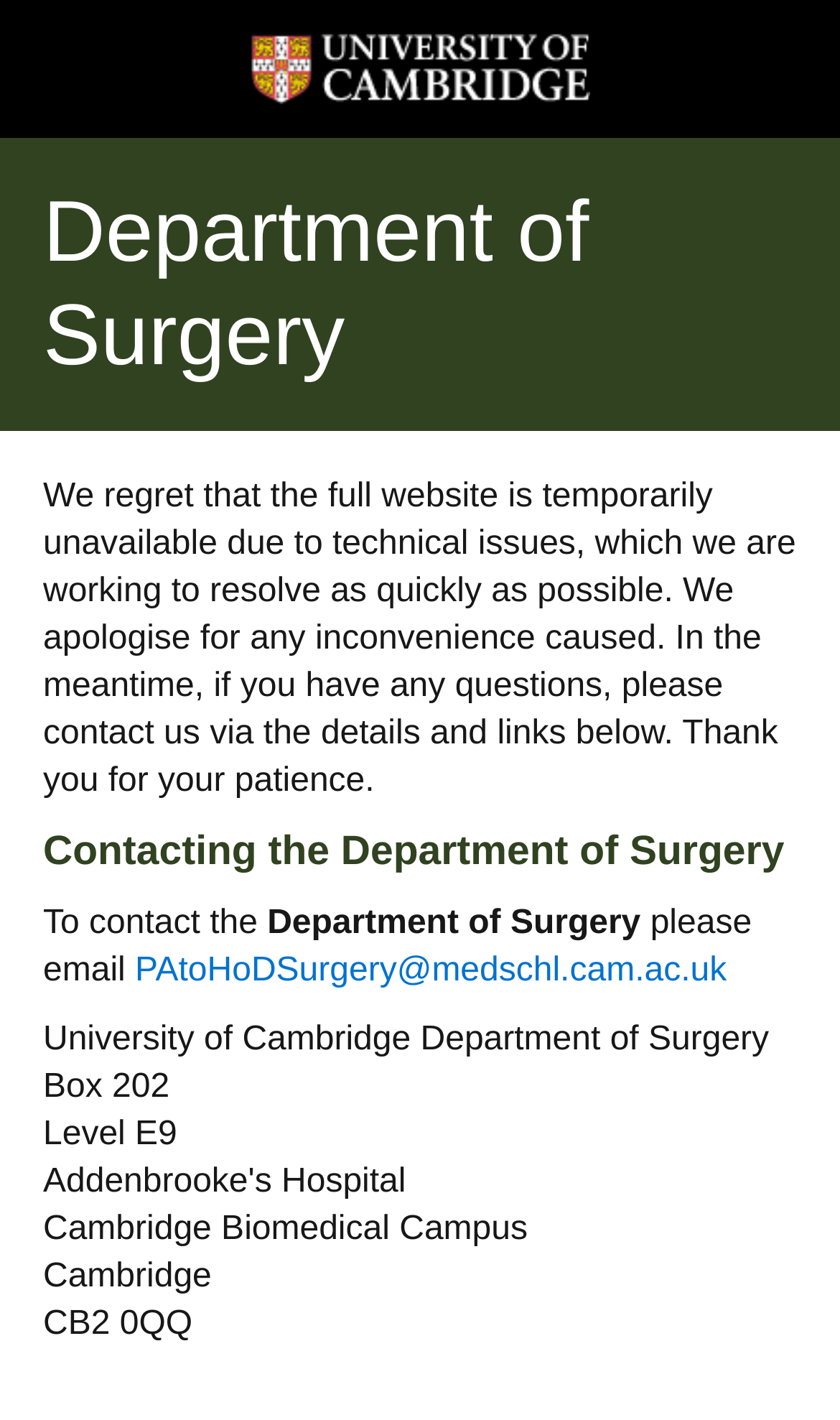Bounding box coordinates should be in the format (top-left x, top-left y, bottom-right x, bottom-right y) and all values should be floating point numbers between 0 and 1. Determine the bounding box coordinate for the UI element described as: PAtoHoDSurgery@medschl.cam.ac.uk

[0.161, 0.671, 0.865, 0.697]